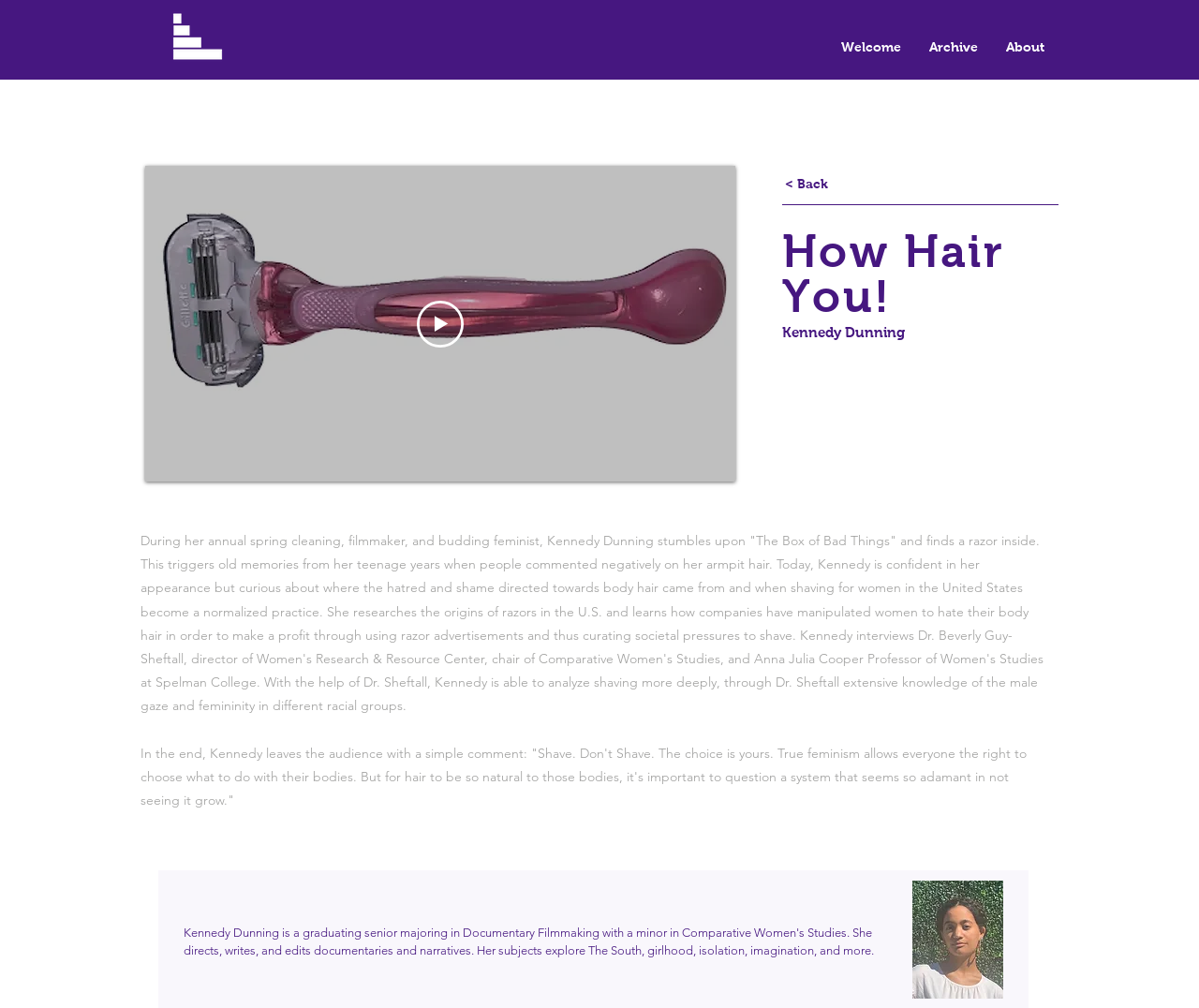What is the title of the film?
Please respond to the question with a detailed and well-explained answer.

The title of the film is mentioned in the heading element with the text 'How Hair You!' at coordinates [0.652, 0.228, 0.883, 0.317].